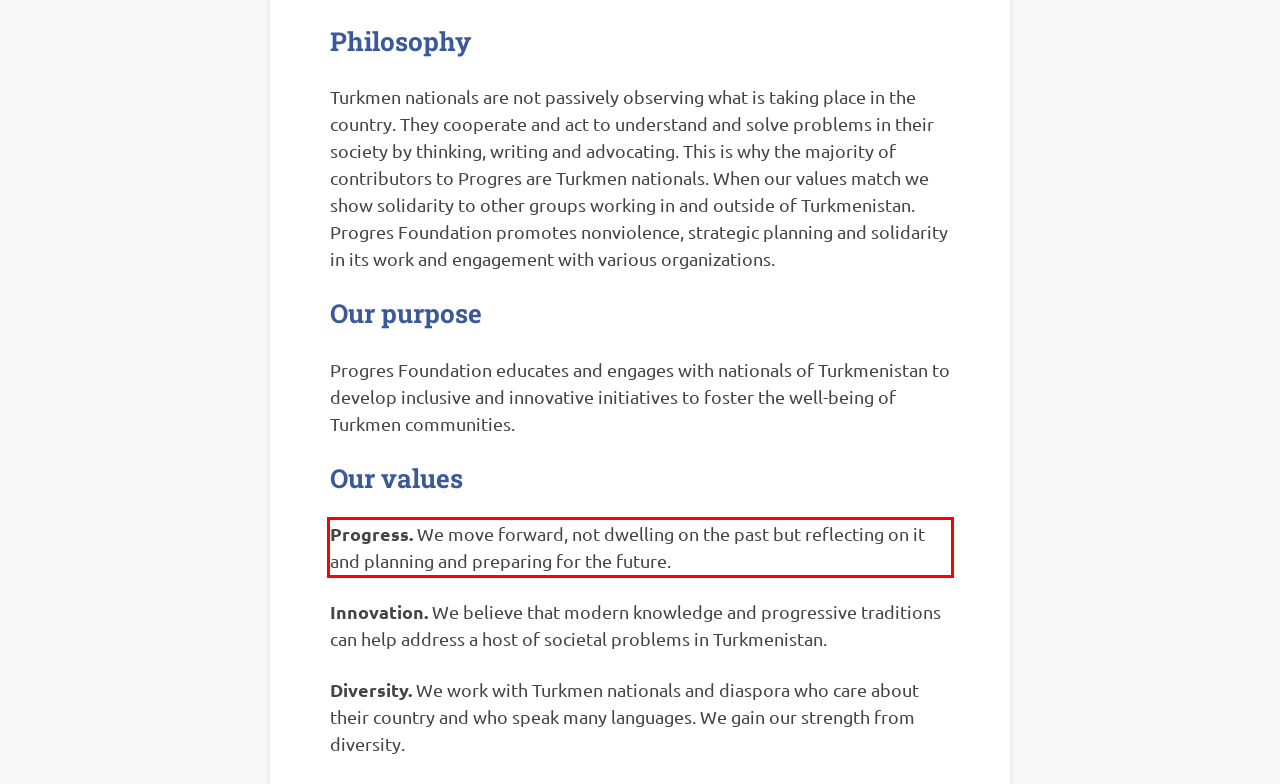Identify the text inside the red bounding box on the provided webpage screenshot by performing OCR.

Progress. We move forward, not dwelling on the past but reflecting on it and planning and preparing for the future.